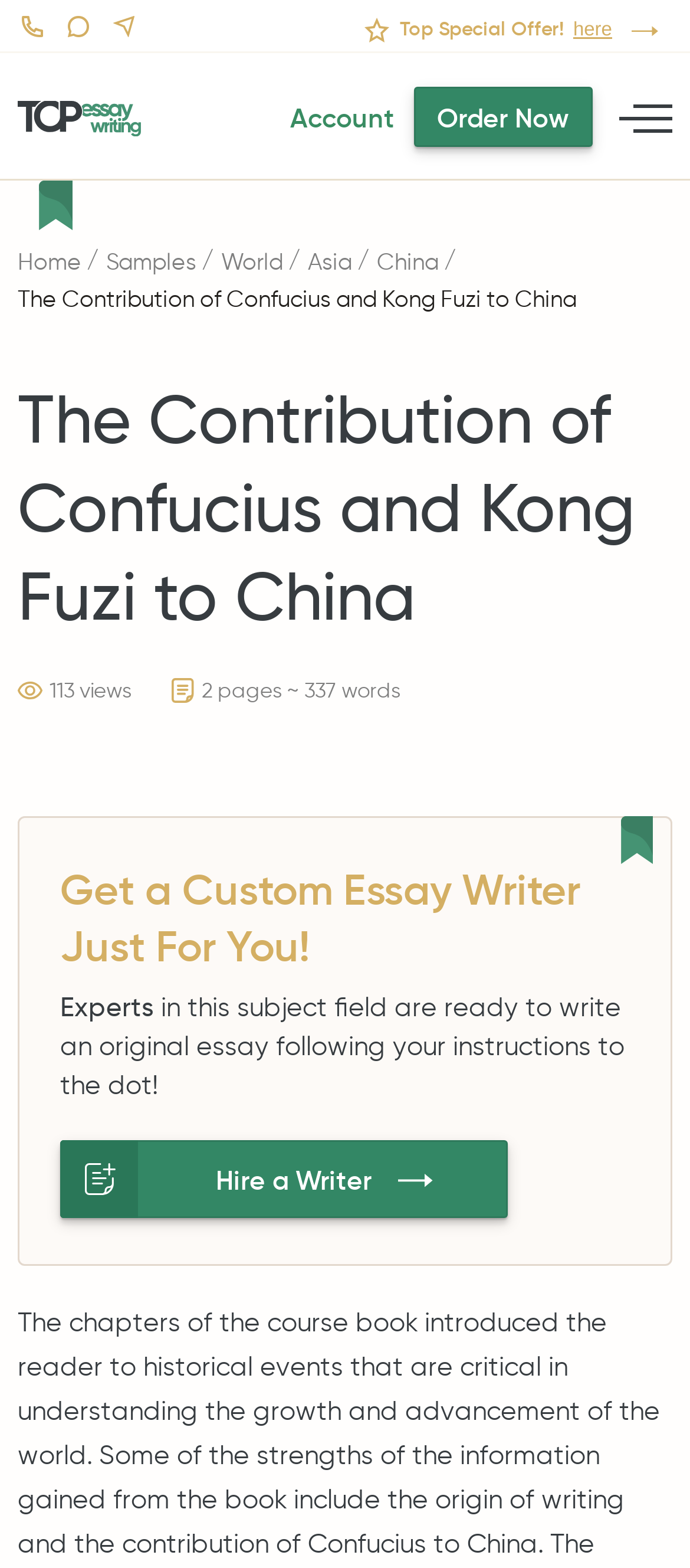Please specify the coordinates of the bounding box for the element that should be clicked to carry out this instruction: "Hire a writer". The coordinates must be four float numbers between 0 and 1, formatted as [left, top, right, bottom].

[0.087, 0.727, 0.736, 0.776]